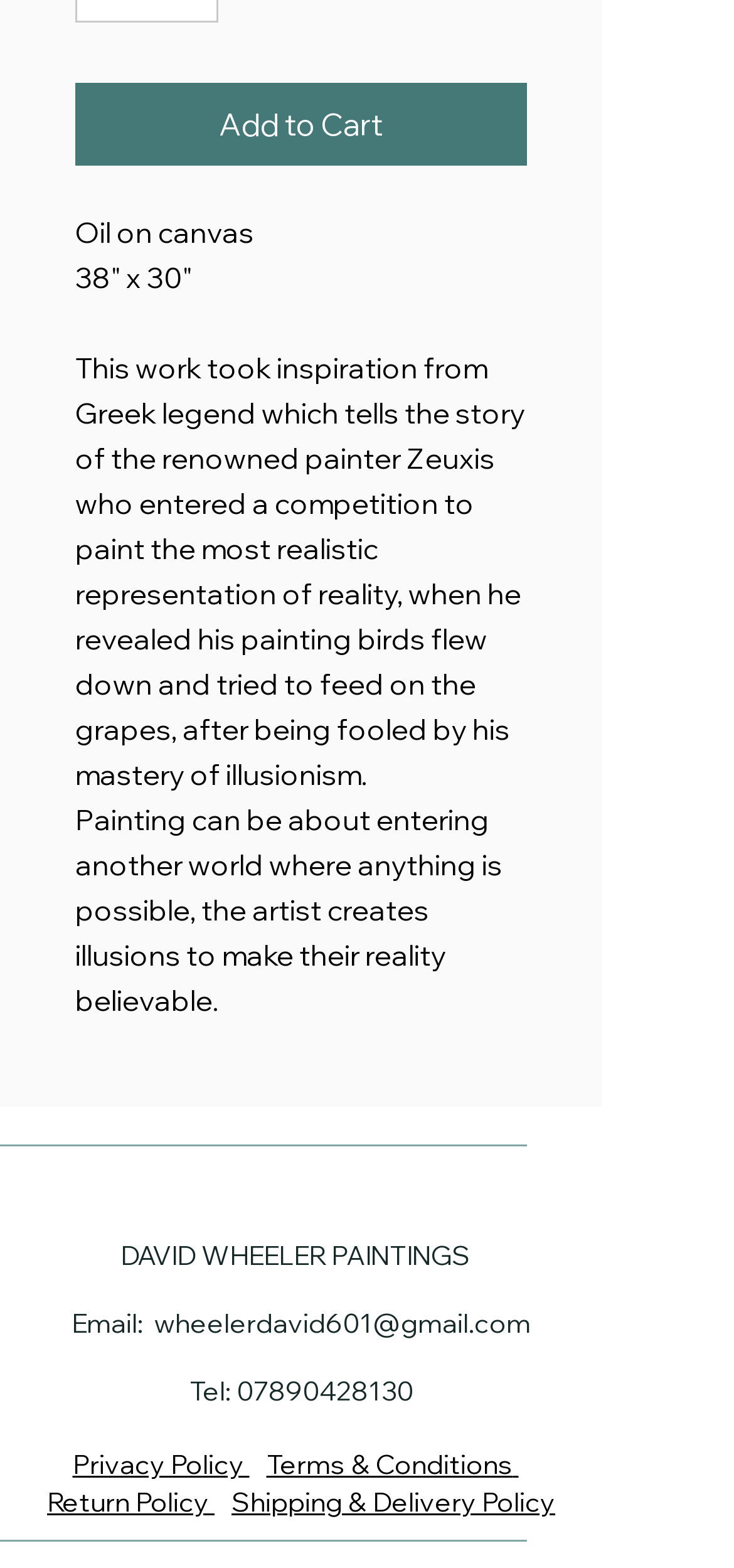Identify and provide the bounding box for the element described by: "Add to Cart".

[0.103, 0.053, 0.718, 0.106]